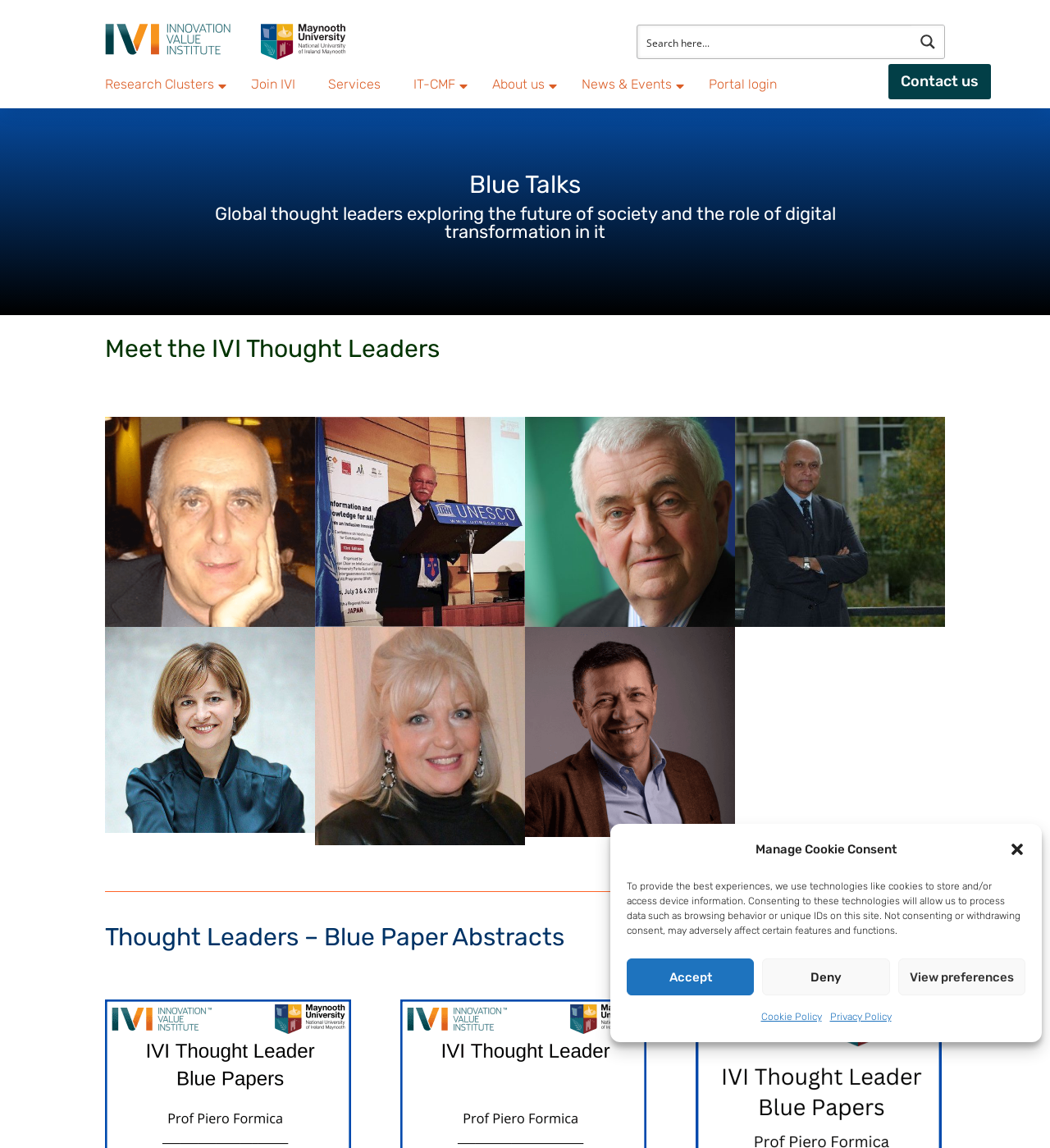What is the profession of Professor Piero Formica?
Using the visual information, respond with a single word or phrase.

Author